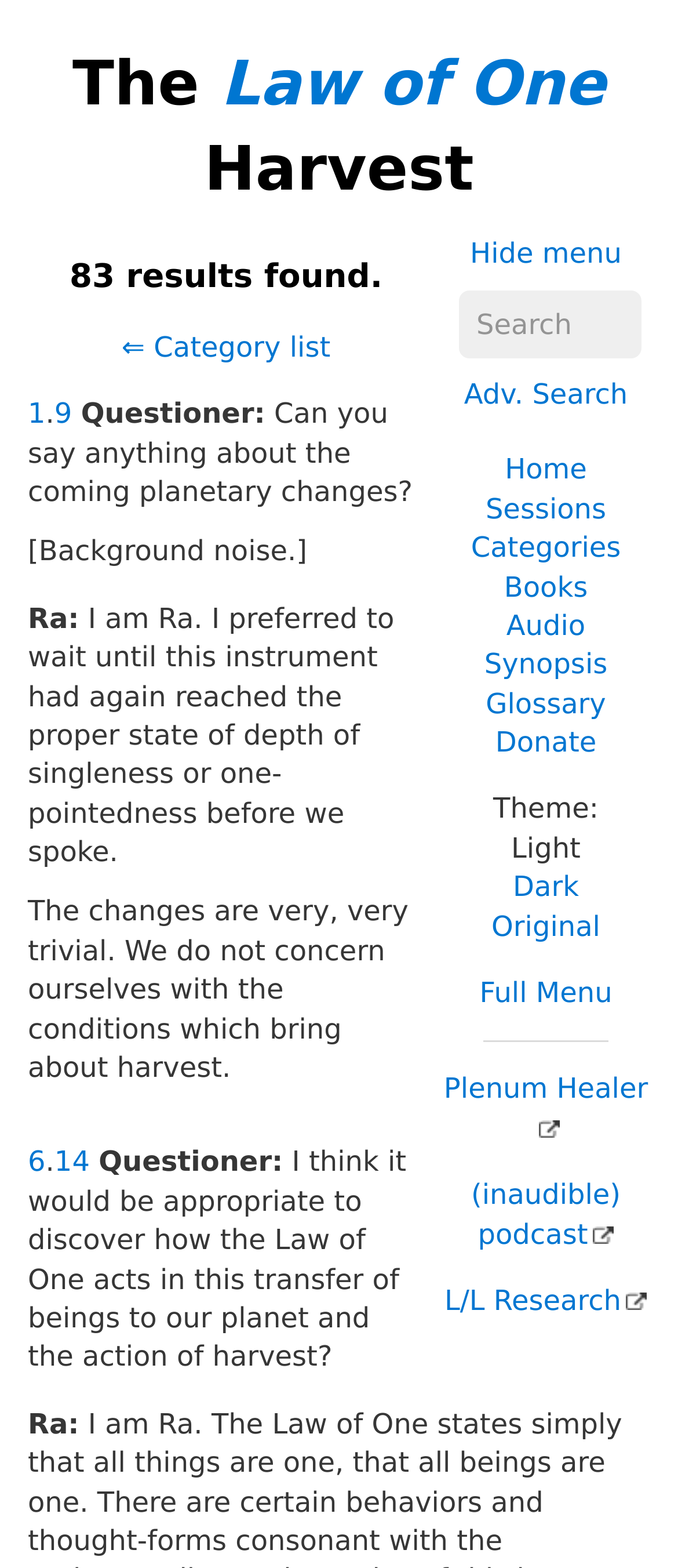Show the bounding box coordinates for the HTML element described as: "Law of One".

[0.325, 0.031, 0.893, 0.077]